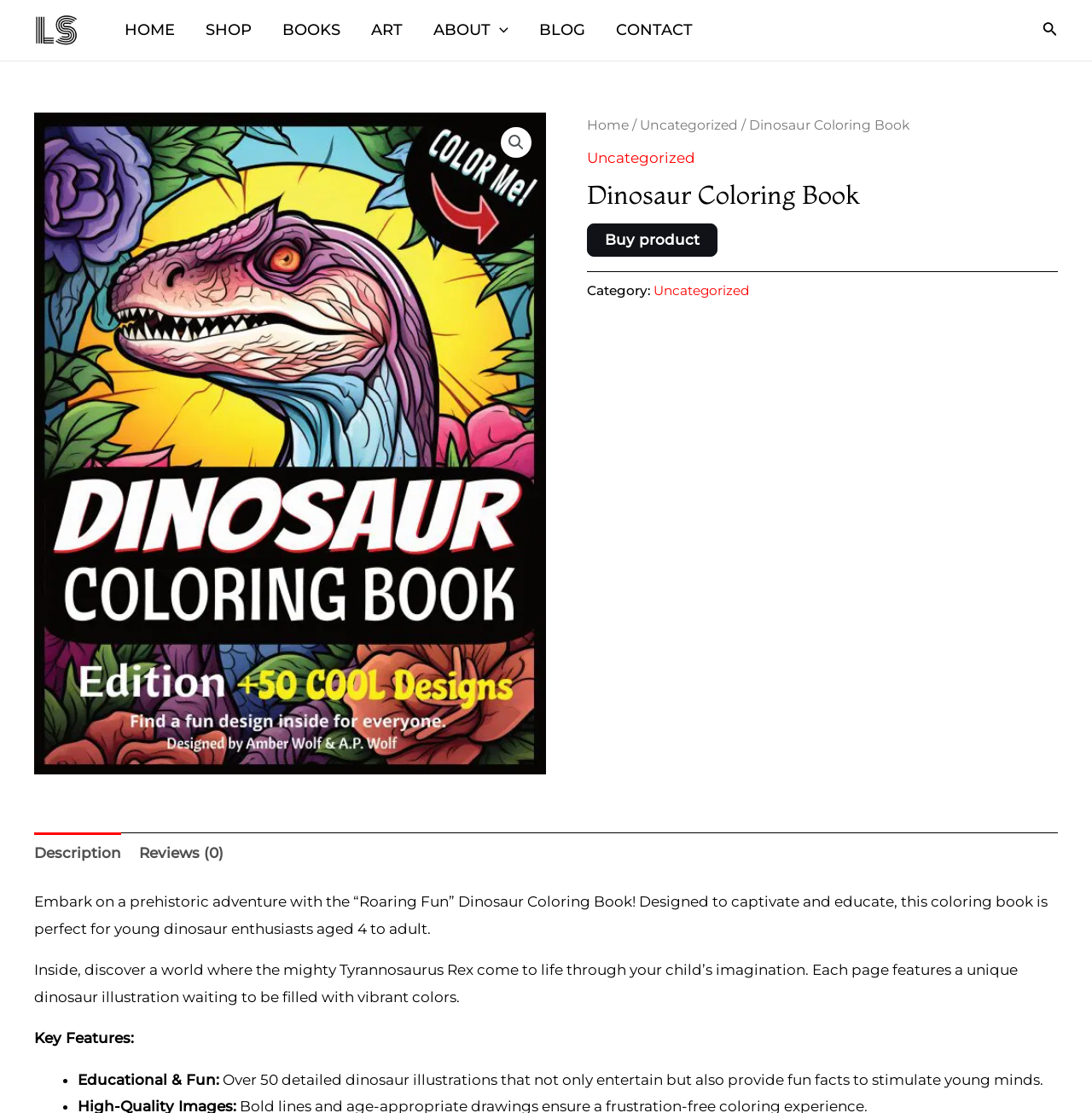Locate and generate the text content of the webpage's heading.

Dinosaur Coloring Book